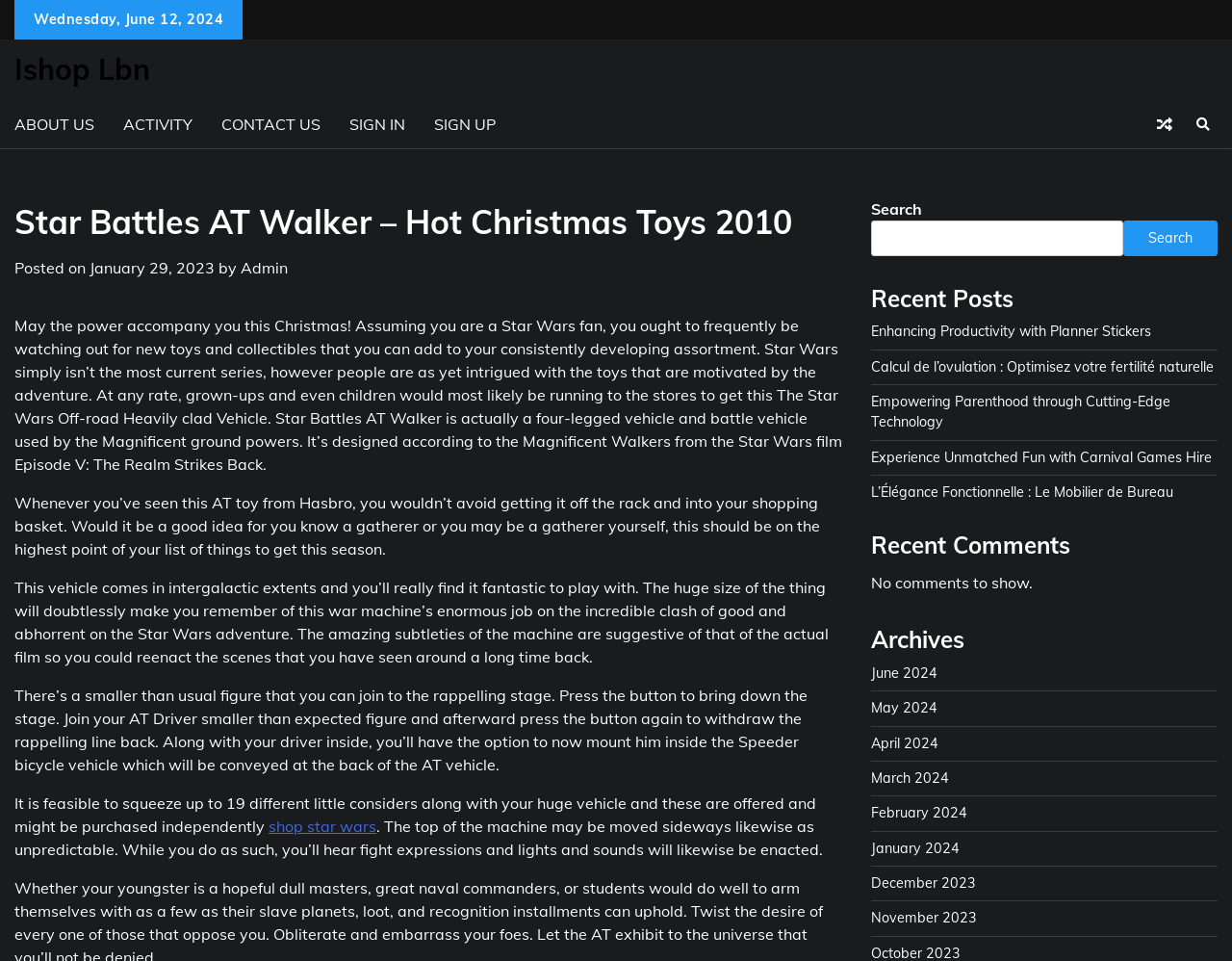Identify the bounding box coordinates necessary to click and complete the given instruction: "Search for something".

[0.707, 0.23, 0.912, 0.266]